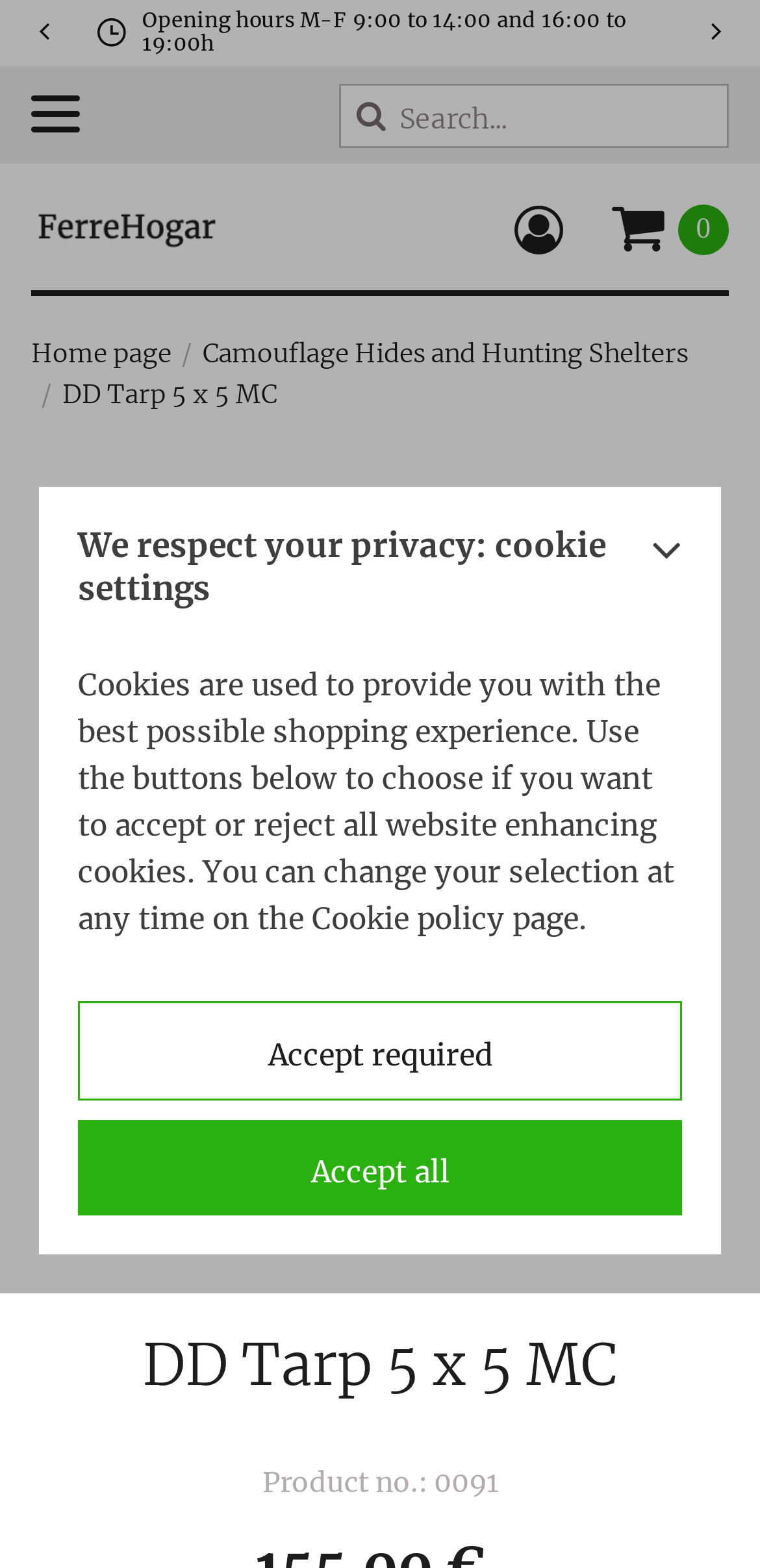What is the product number of the DD Tarp 5 x 5 MC?
Look at the screenshot and provide an in-depth answer.

I found the product number by looking at the StaticText element on the page, which says 'Product no.: 0091'. This is likely the unique identifier for the DD Tarp 5 x 5 MC product.